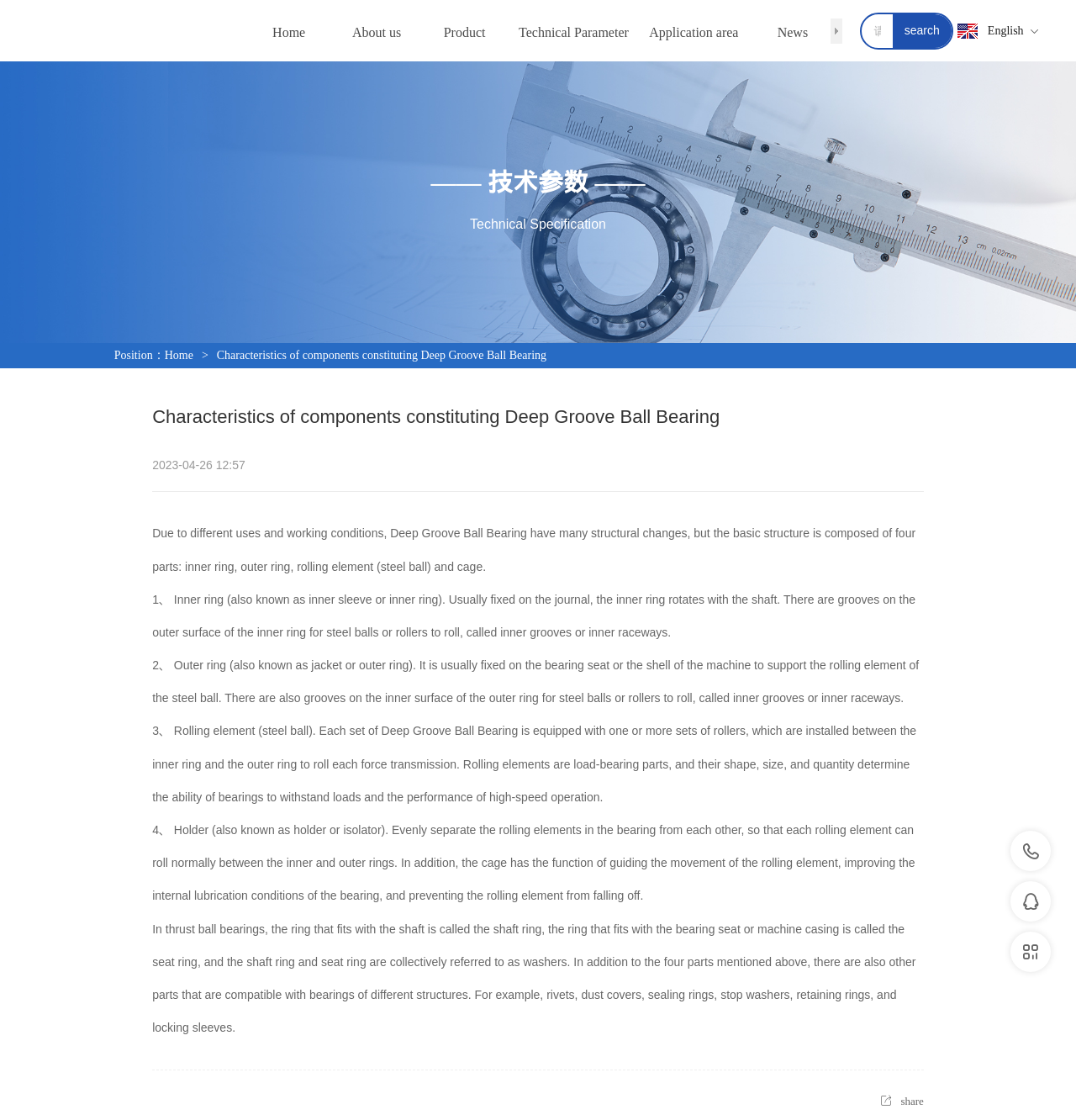Determine and generate the text content of the webpage's headline.

Characteristics of components constituting Deep Groove Ball Bearing